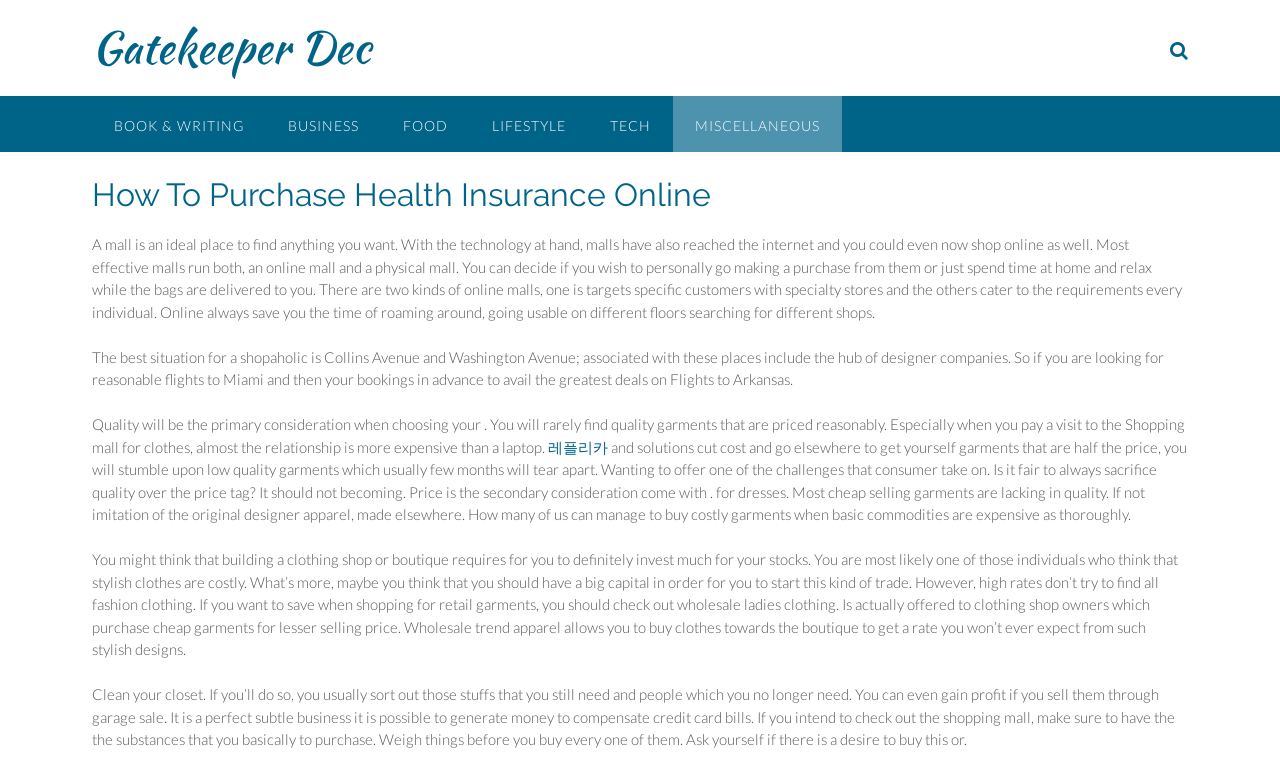Please identify the bounding box coordinates of the region to click in order to complete the task: "Click on 레플리카". The coordinates must be four float numbers between 0 and 1, specified as [left, top, right, bottom].

[0.428, 0.567, 0.475, 0.591]